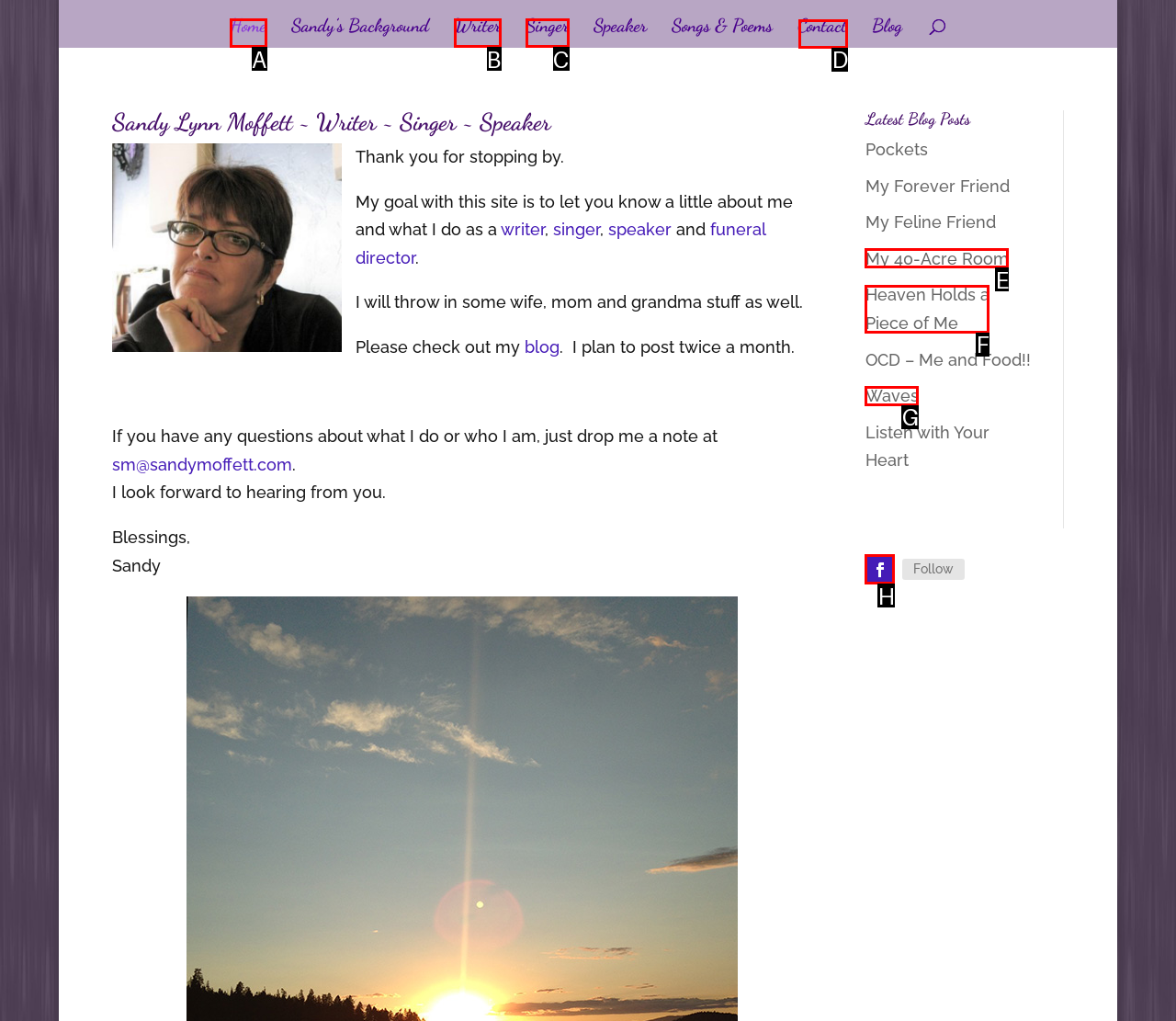Given the task: Contact Sandy, tell me which HTML element to click on.
Answer with the letter of the correct option from the given choices.

D